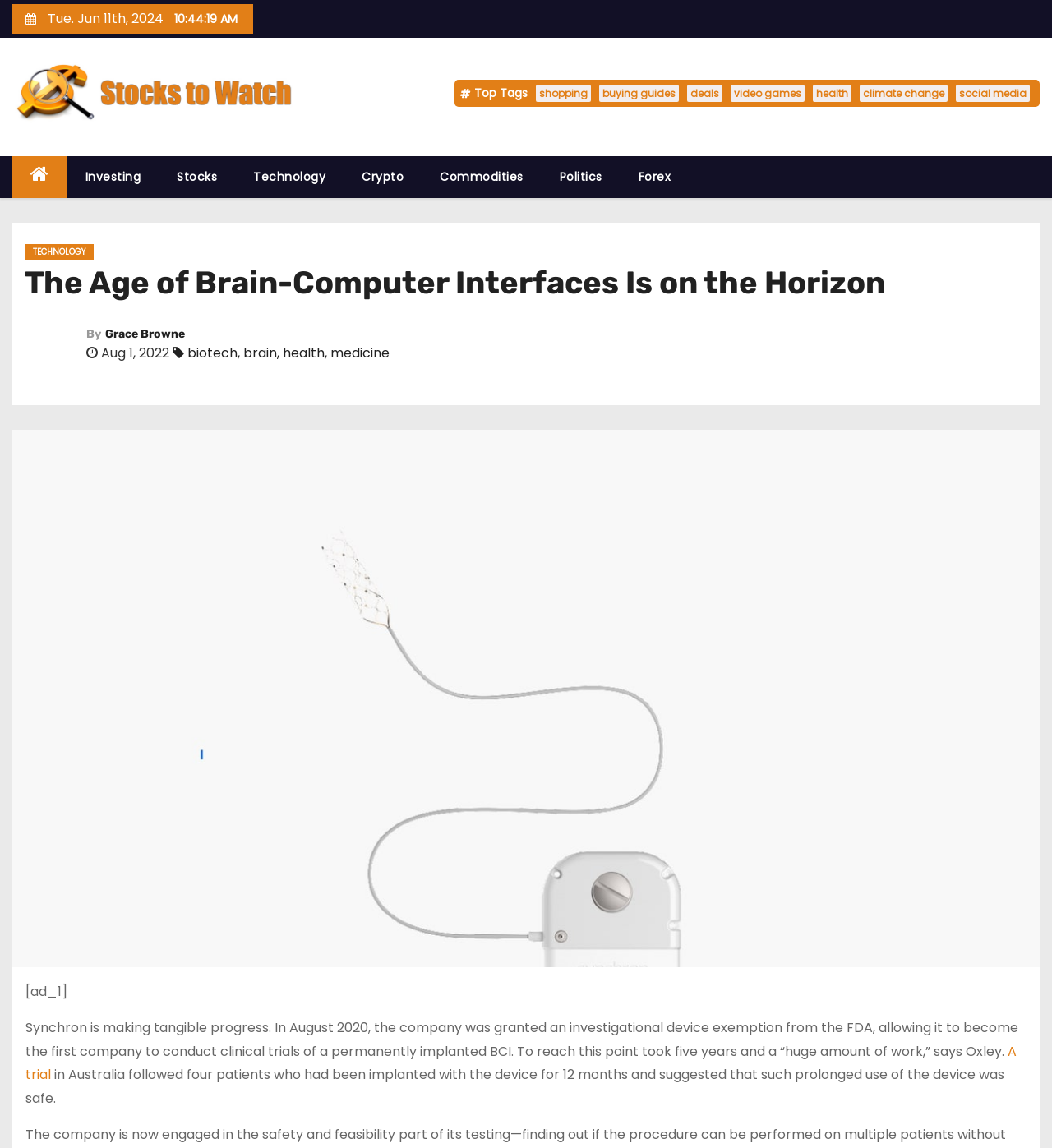Determine the bounding box coordinates of the area to click in order to meet this instruction: "Learn more about biotech".

[0.178, 0.299, 0.226, 0.316]